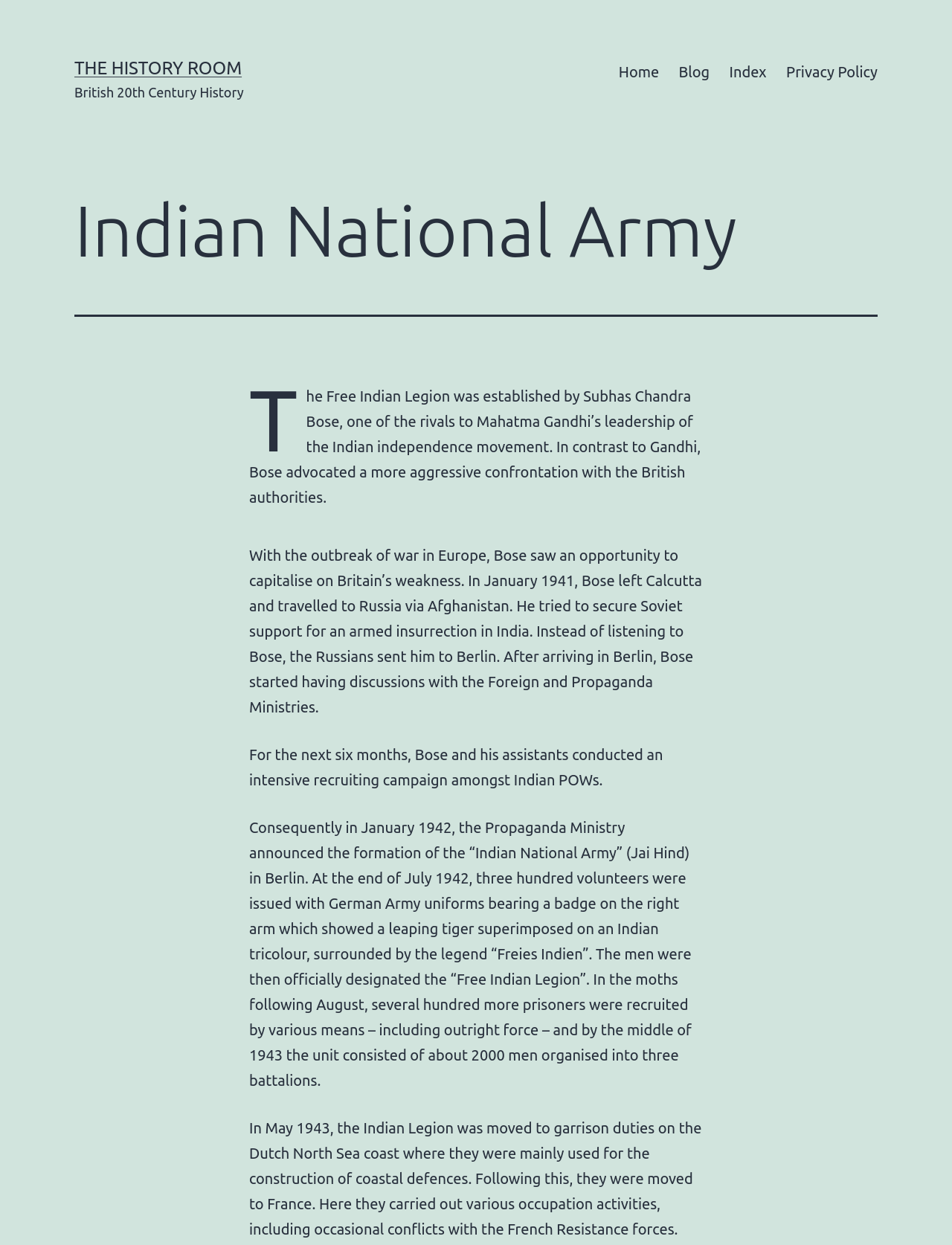Generate the text of the webpage's primary heading.

Indian National Army